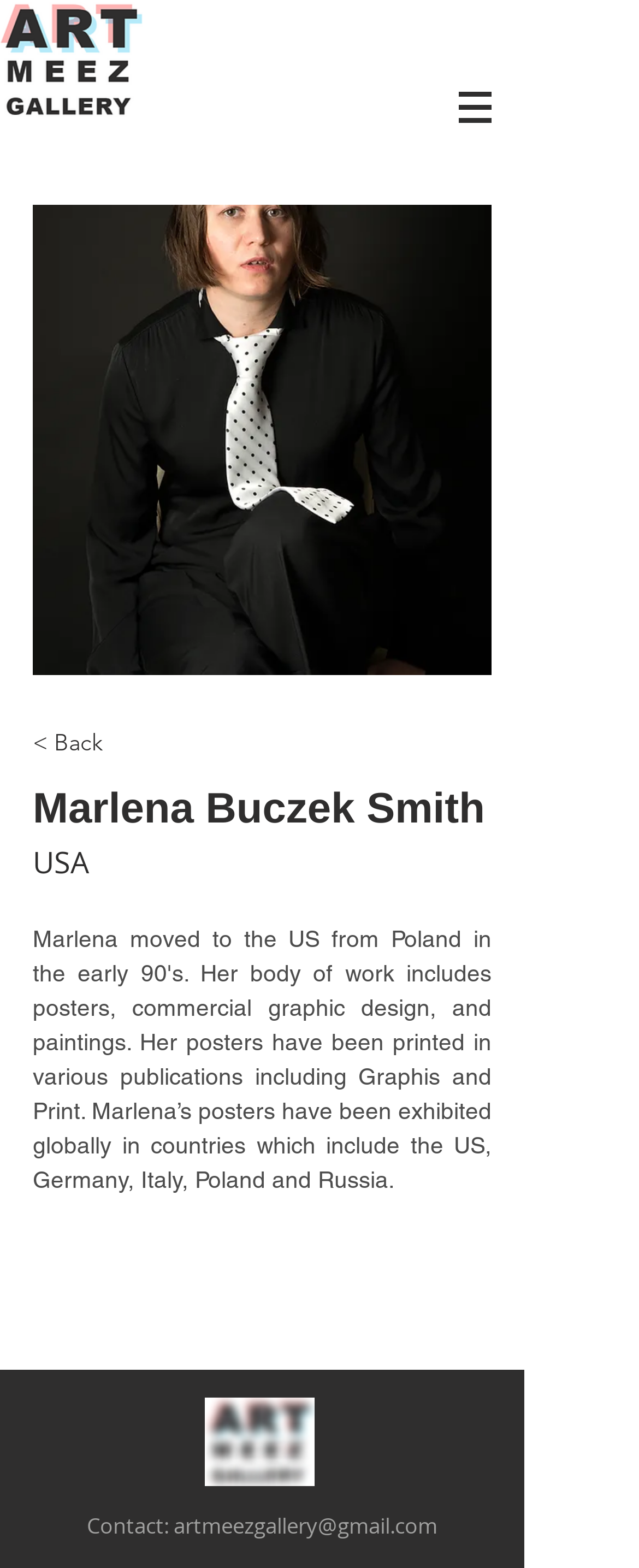Can you find and provide the main heading text of this webpage?

ART
MEEZ
GALLERY  Contemporary Art Platform